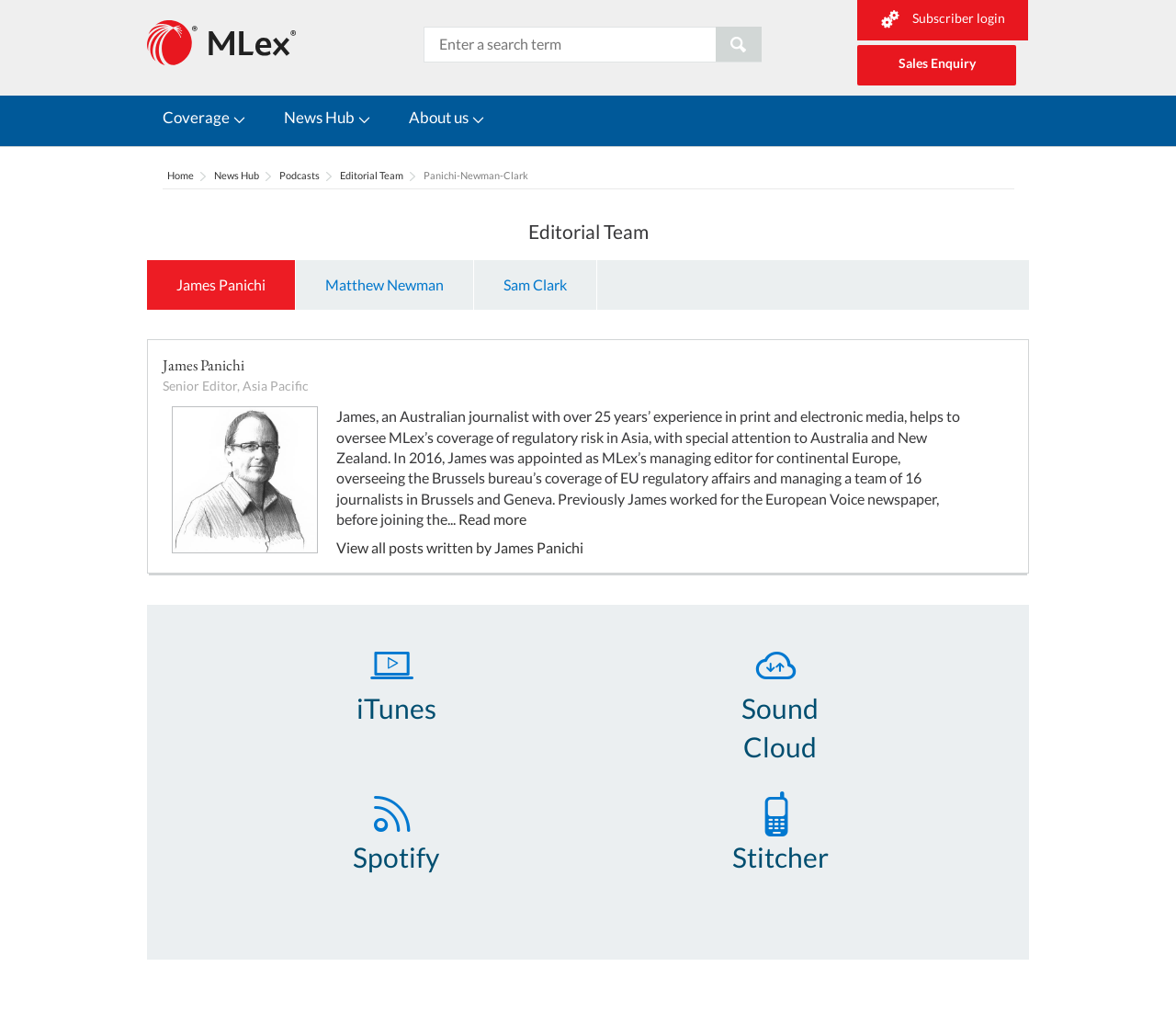Determine the bounding box of the UI element mentioned here: "Sales Enquiry". The coordinates must be in the format [left, top, right, bottom] with values ranging from 0 to 1.

[0.718, 0.051, 0.864, 0.09]